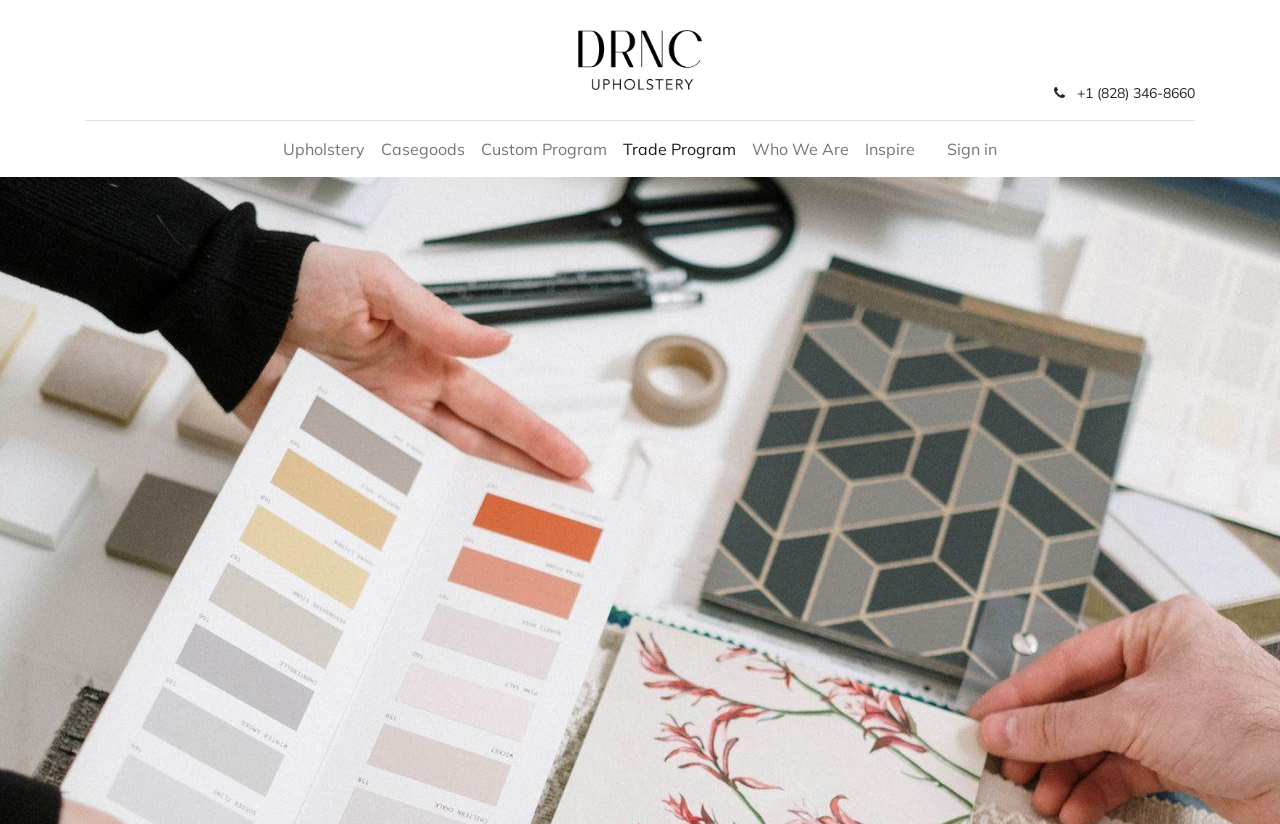How many menu items are there?
Provide a one-word or short-phrase answer based on the image.

7